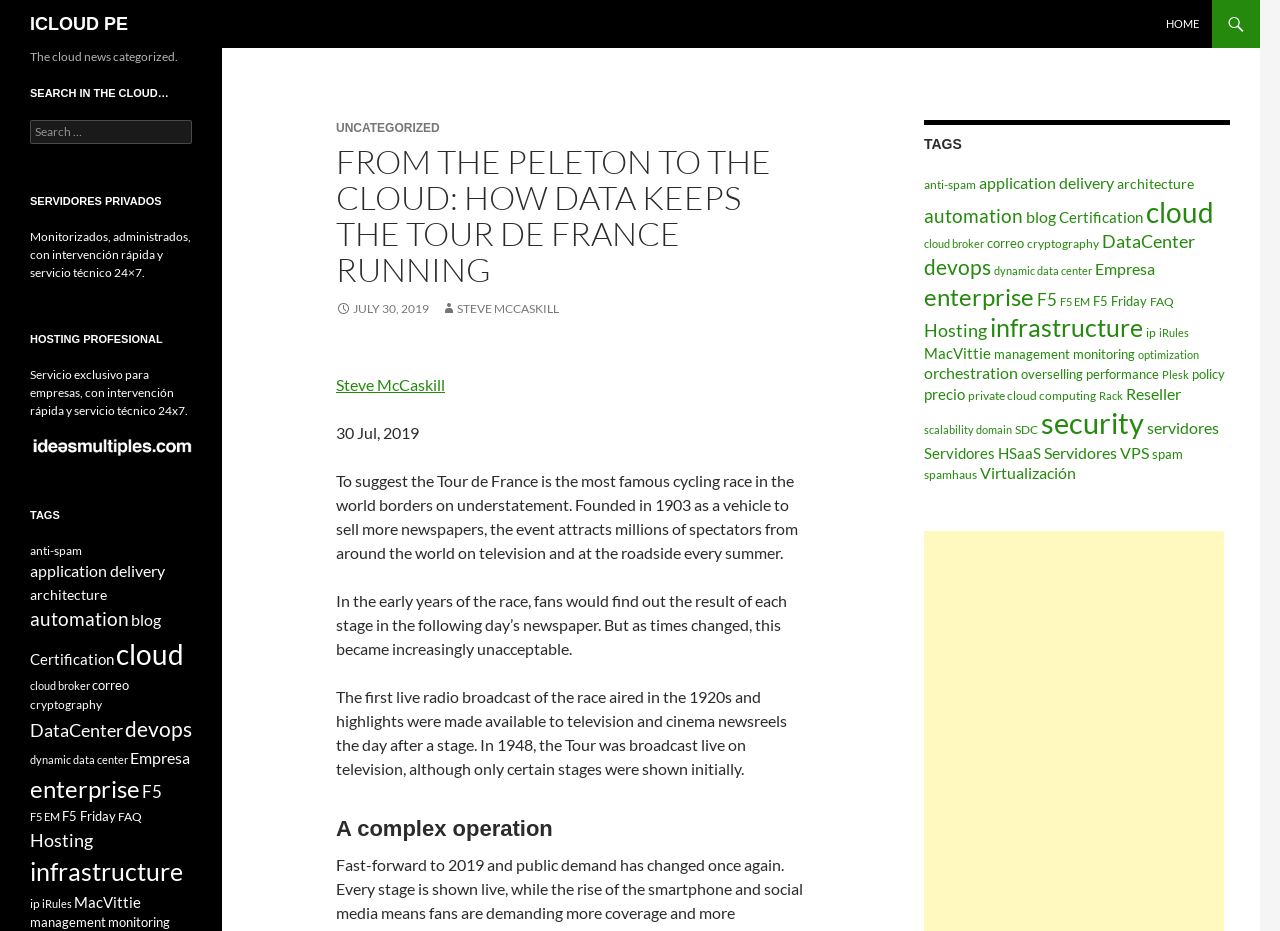Convey a detailed summary of the webpage, mentioning all key elements.

This webpage is about the Tour de France and how data keeps the event running. At the top, there is a heading "ICLOUD PE" and a link to "HOME" at the top right corner. Below the heading, there is a header section with a title "FROM THE PELETON TO THE CLOUD: HOW DATA KEEPS THE TOUR DE FRANCE RUNNING" and a link to the author "Steve McCaskill" with the date "30 Jul, 2019" next to it.

The main content of the webpage is divided into several sections. The first section describes the history of the Tour de France, from its founding in 1903 to the current era of live television broadcasts. The text is divided into four paragraphs, with a heading "A complex operation" at the top of the fourth paragraph.

To the right of the main content, there is a section titled "TAGS" with a list of 35 links to various topics, including "anti-spam", "application delivery", "architecture", and "automation". Each link has a number of items in parentheses.

At the bottom left of the webpage, there are three sections: "The cloud news categorized", "SEARCH IN THE CLOUD…", and "SERVIDORES PRIVADOS". The "SEARCH IN THE CLOUD…" section has a search box with a label "Search for:". Below it, there are two sections: "SERVIDORES PRIVADOS" with a link to a description of private servers, and "HOSTING PROFESIONAL" with a link to a description of professional hosting services. There is also an image at the bottom left corner of the webpage.

Finally, there is another "TAGS" section at the bottom right of the webpage, with the same list of links as the one on the right side of the main content.